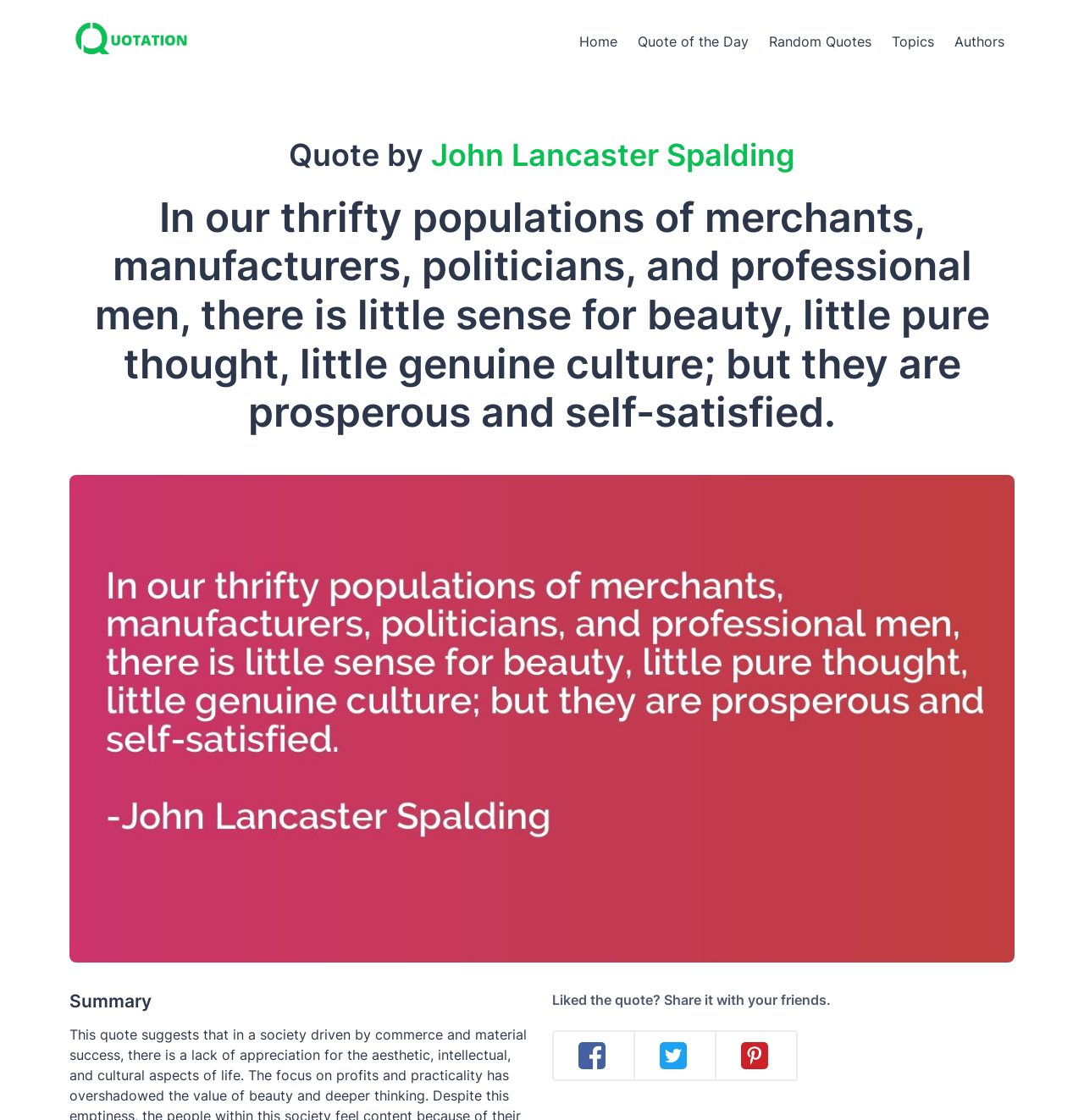What is the quote about?
Kindly answer the question with as much detail as you can.

The quote is about the lack of sense for beauty, pure thought, and genuine culture in thrifty populations of merchants, manufacturers, politicians, and professional men, despite their prosperity and self-satisfaction.